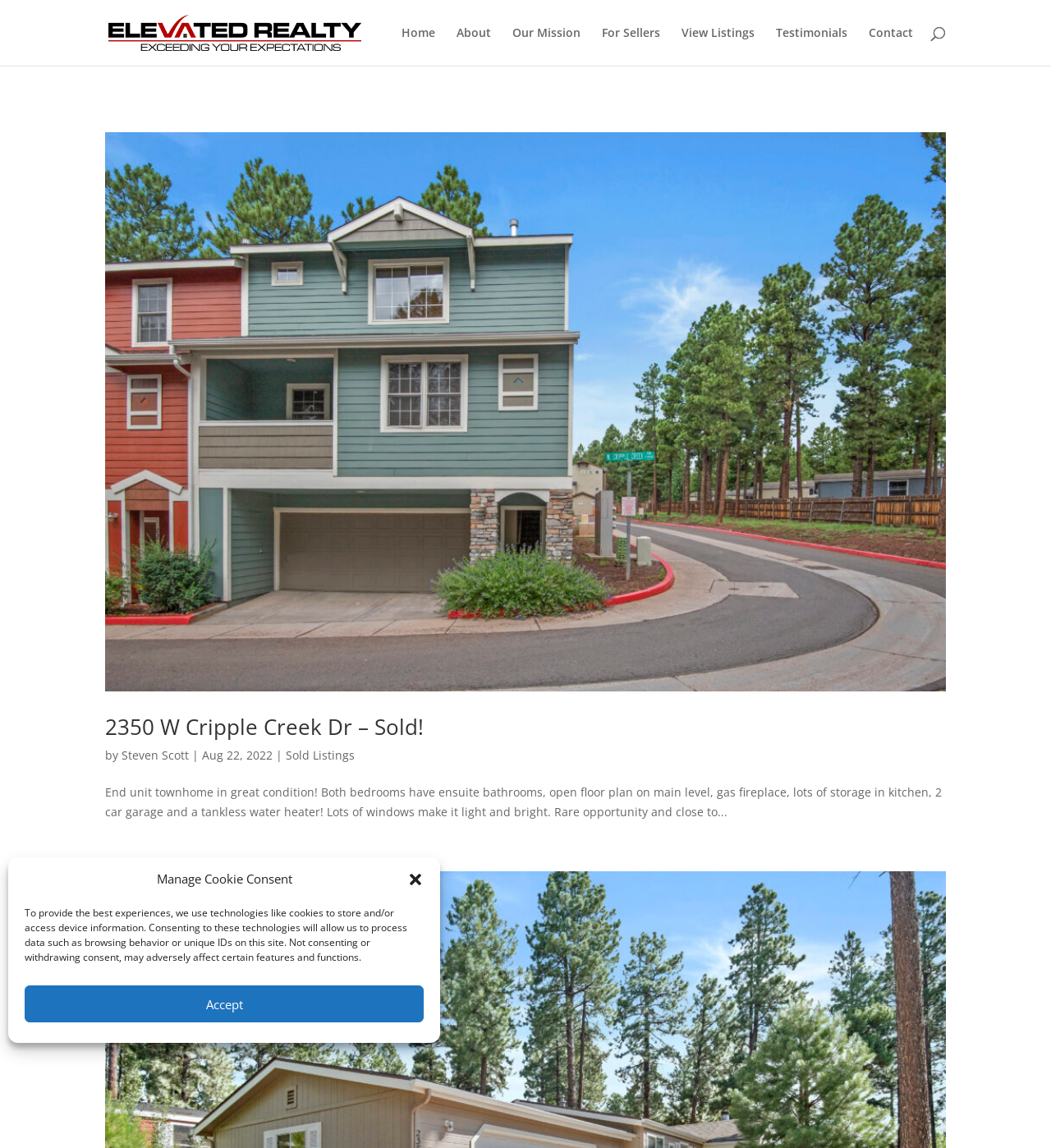Determine the bounding box coordinates of the clickable element to achieve the following action: 'Read the 5 Minute Briefing Data Center'. Provide the coordinates as four float values between 0 and 1, formatted as [left, top, right, bottom].

None